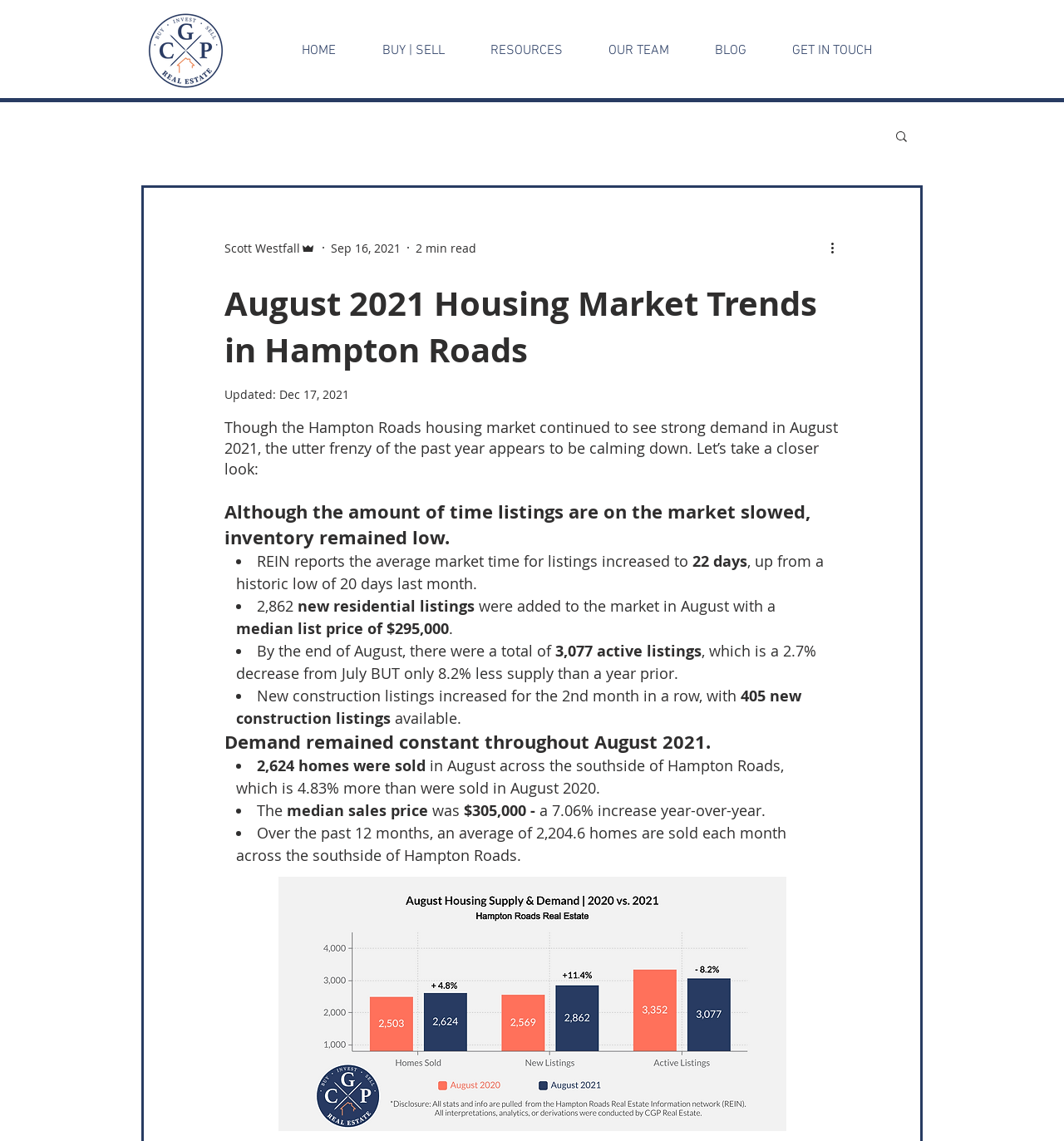Determine the primary headline of the webpage.

August 2021 Housing Market Trends in Hampton Roads